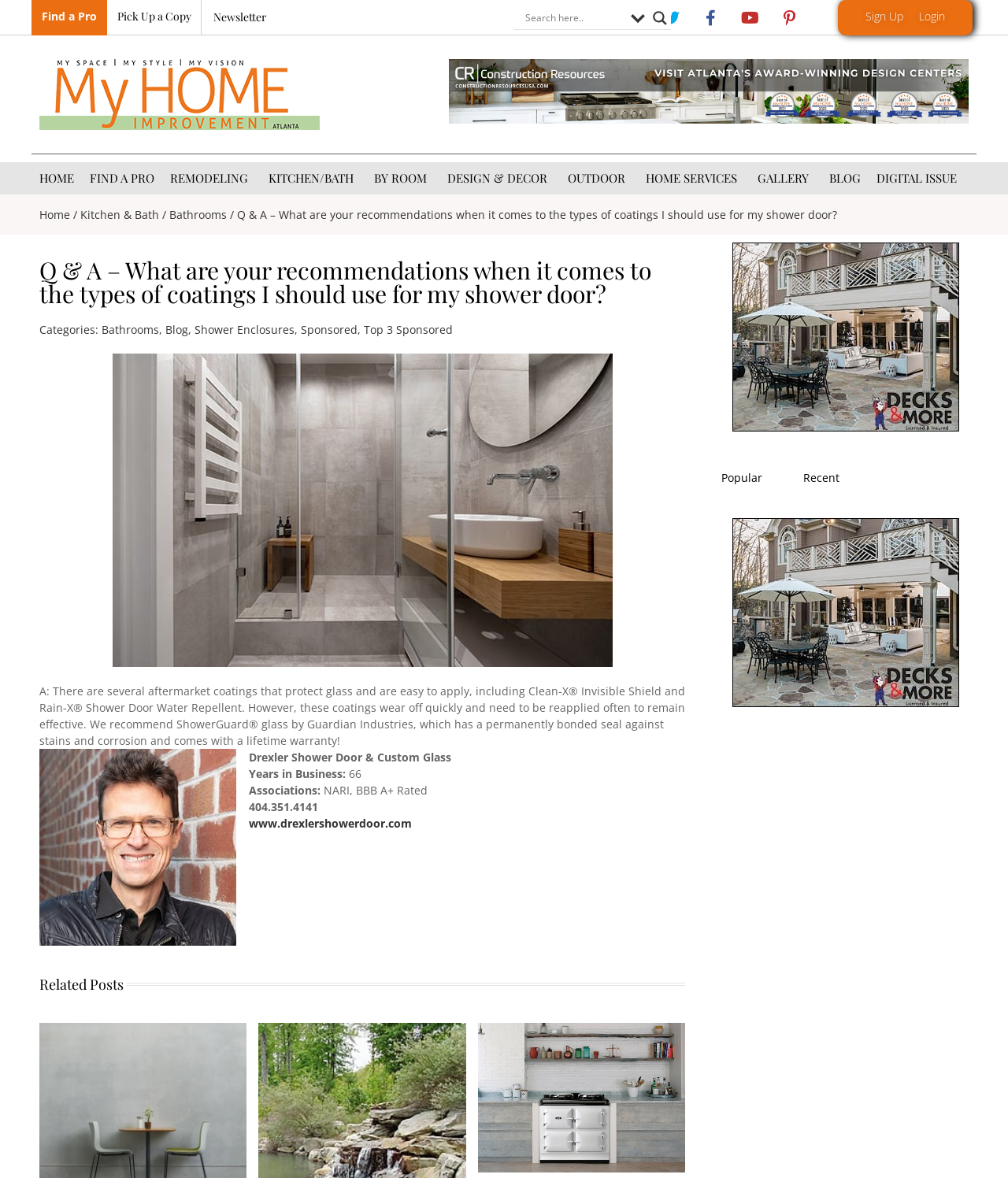Locate the UI element described as follows: "www.drexlershowerdoor.com". Return the bounding box coordinates as four float numbers between 0 and 1 in the order [left, top, right, bottom].

[0.247, 0.693, 0.409, 0.705]